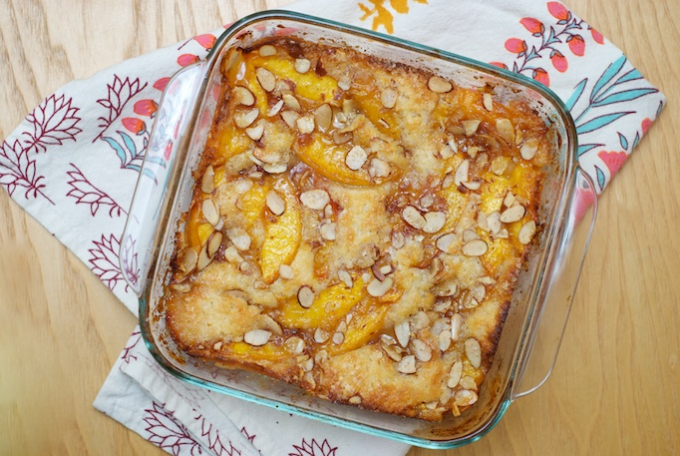What is the texture of the base of the dessert?
Please respond to the question thoroughly and include all relevant details.

The caption describes the base of the dessert as 'soft, cake-like', implying that the texture of the base is soft.